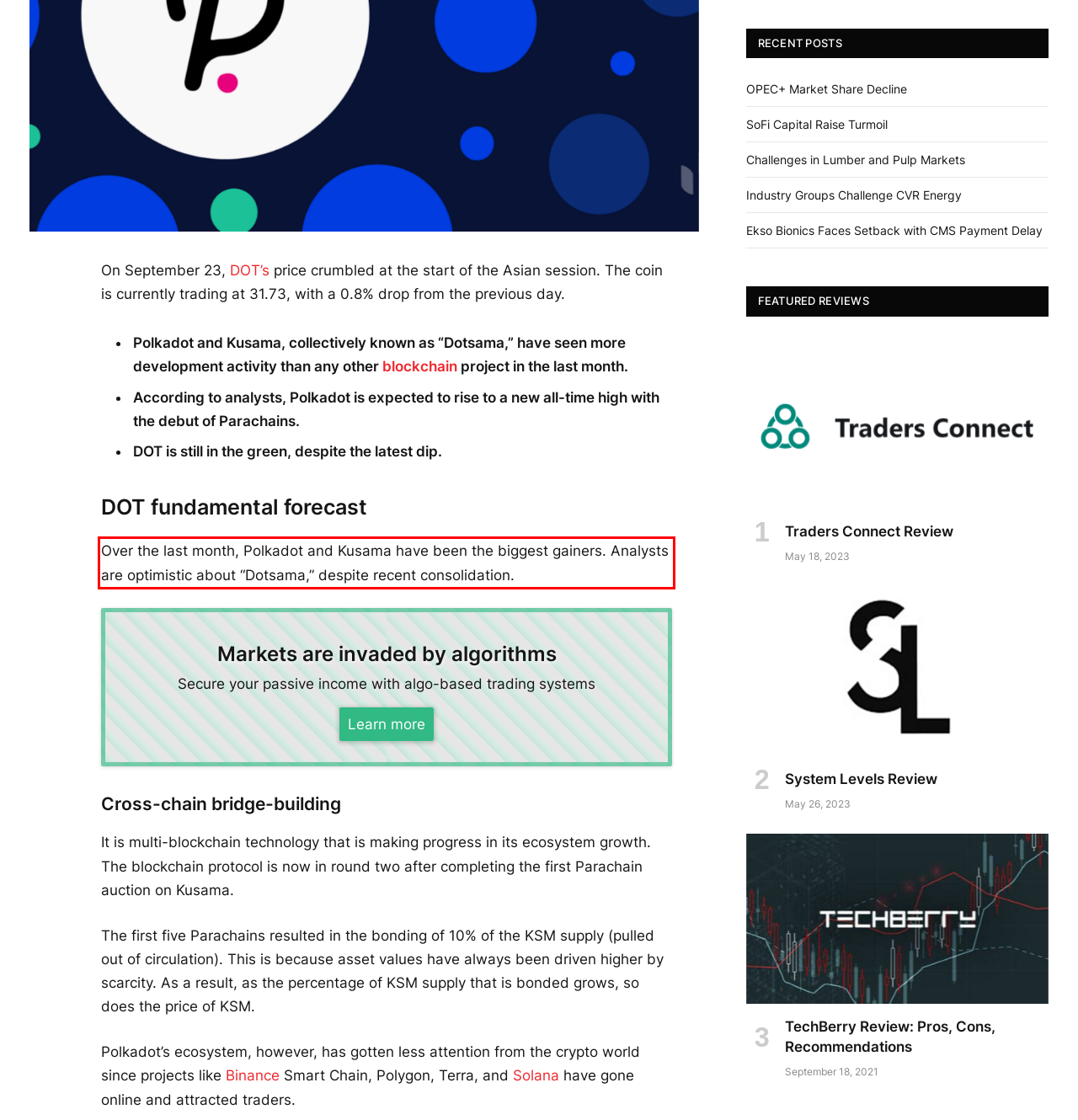Using the webpage screenshot, recognize and capture the text within the red bounding box.

Over the last month, Polkadot and Kusama have been the biggest gainers. Analysts are optimistic about “Dotsama,” despite recent consolidation.